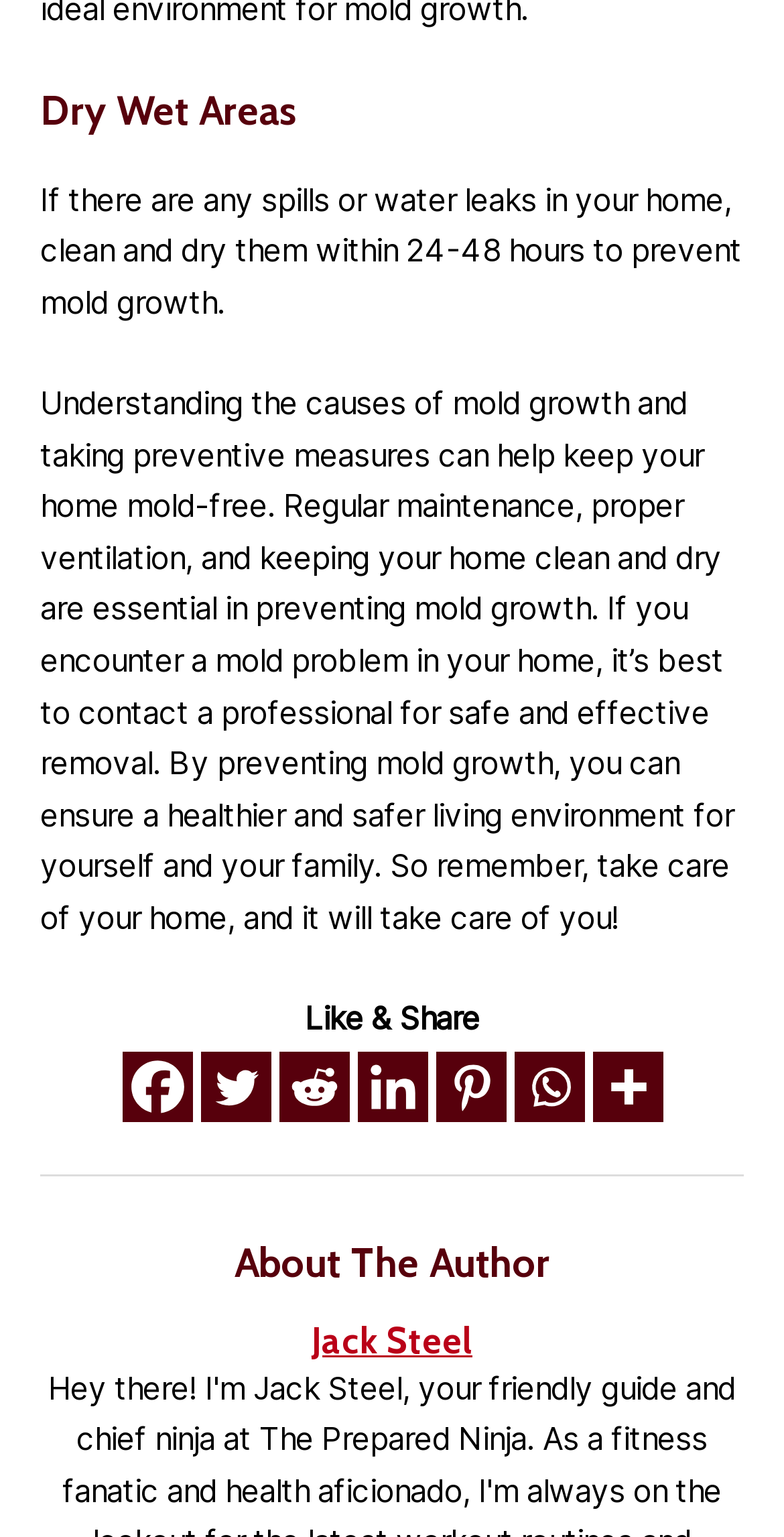Calculate the bounding box coordinates for the UI element based on the following description: "title="More"". Ensure the coordinates are four float numbers between 0 and 1, i.e., [left, top, right, bottom].

[0.755, 0.684, 0.845, 0.73]